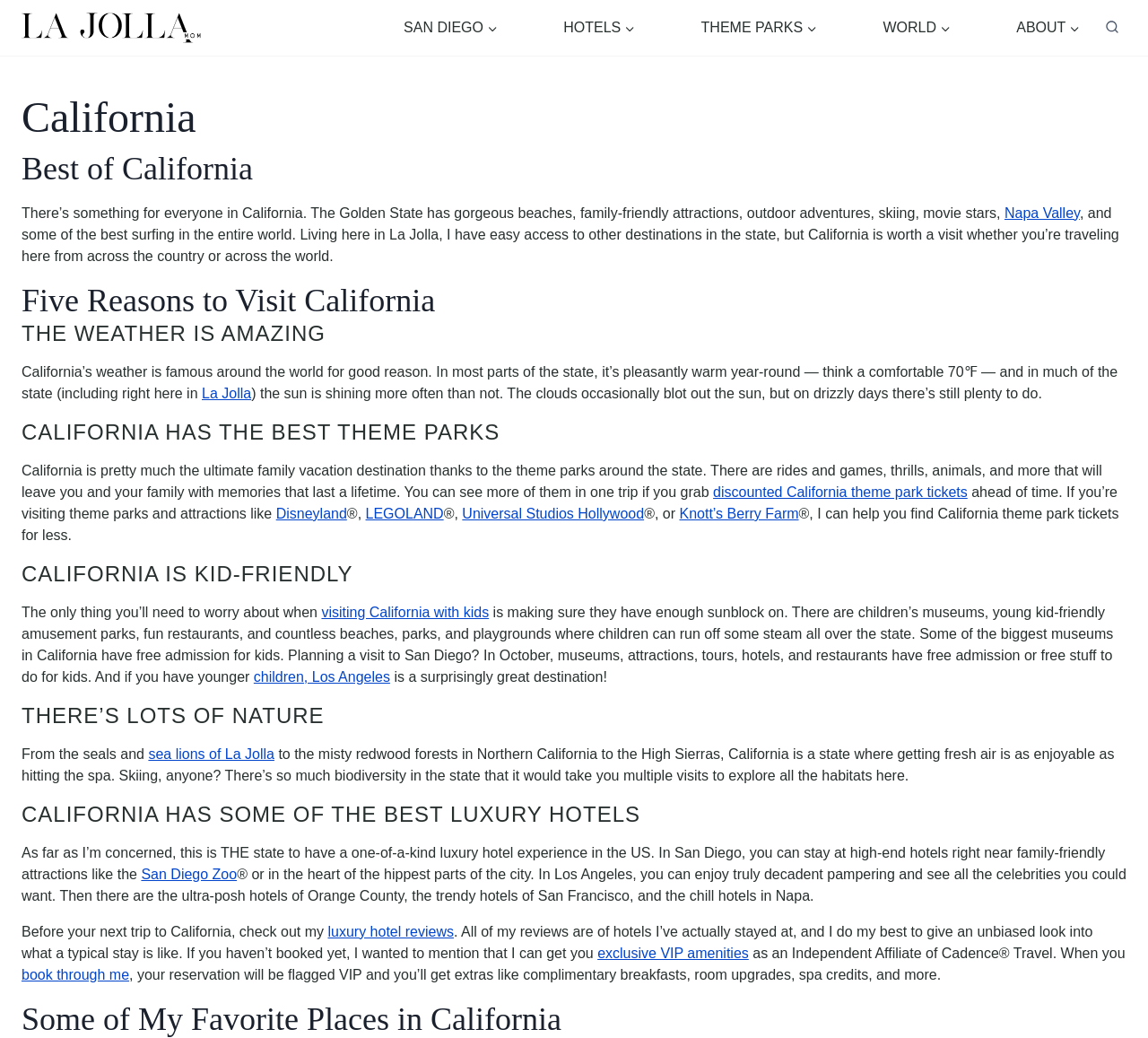Locate the bounding box of the UI element described by: "discounted California theme park tickets" in the given webpage screenshot.

[0.621, 0.467, 0.843, 0.481]